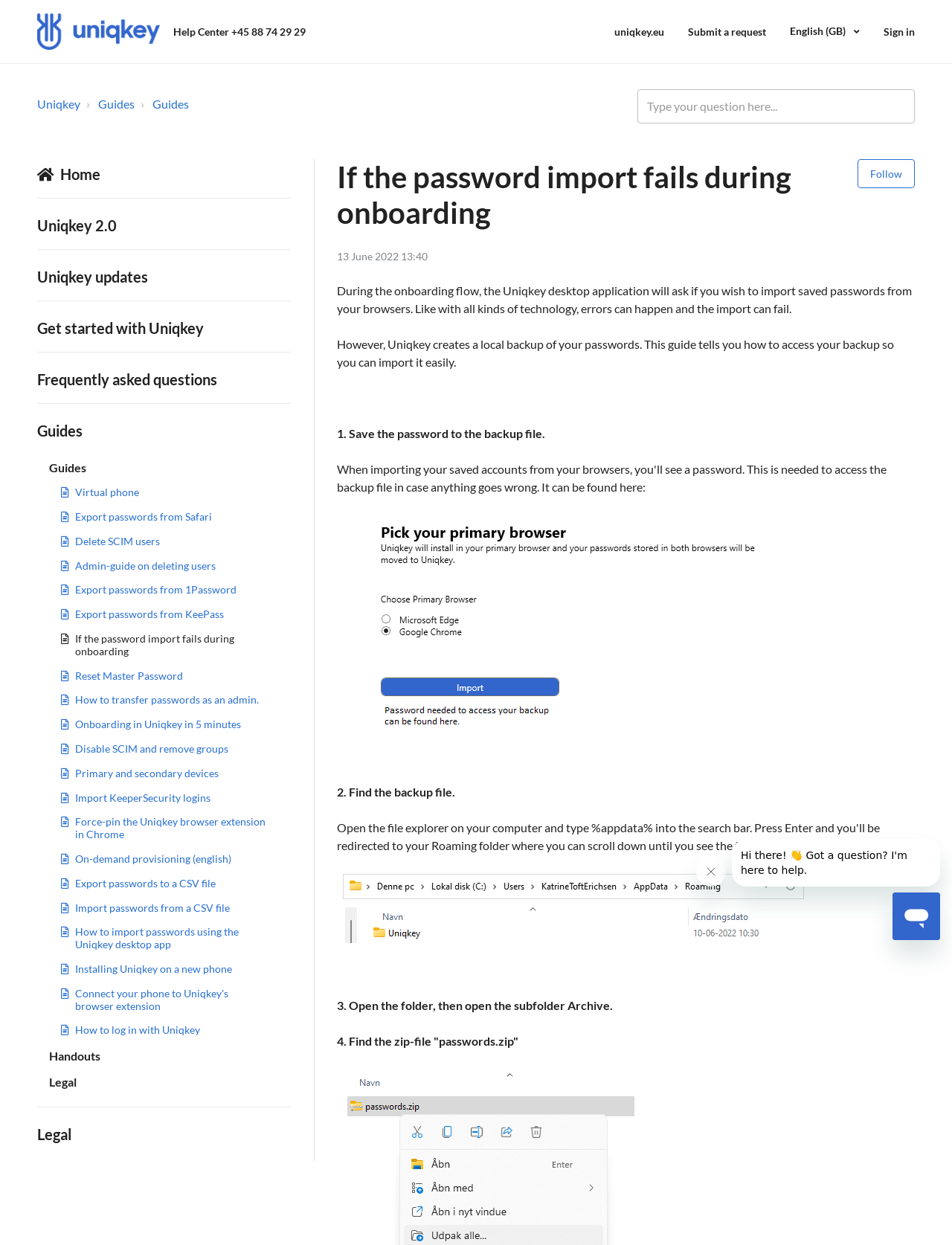How many steps are involved in accessing the password backup?
Provide a detailed answer to the question, using the image to inform your response.

The webpage provides a step-by-step guide to access the password backup, which consists of 4 steps: saving the password to the backup file, finding the backup file, opening the folder and subfolder Archive, and finding the zip-file 'passwords.zip'.